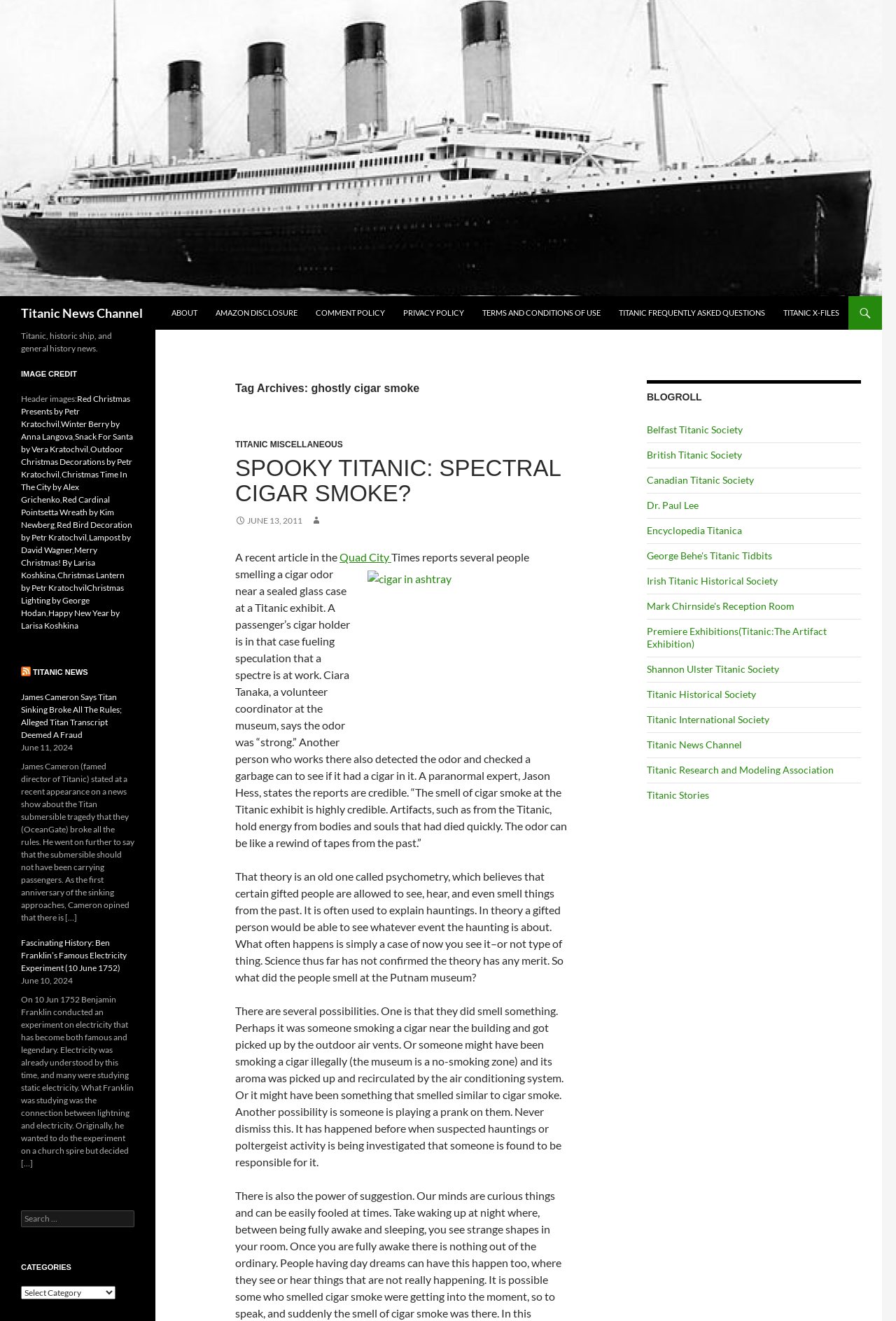Determine the bounding box coordinates of the clickable region to execute the instruction: "Visit Titanic X-Files". The coordinates should be four float numbers between 0 and 1, denoted as [left, top, right, bottom].

[0.865, 0.224, 0.946, 0.25]